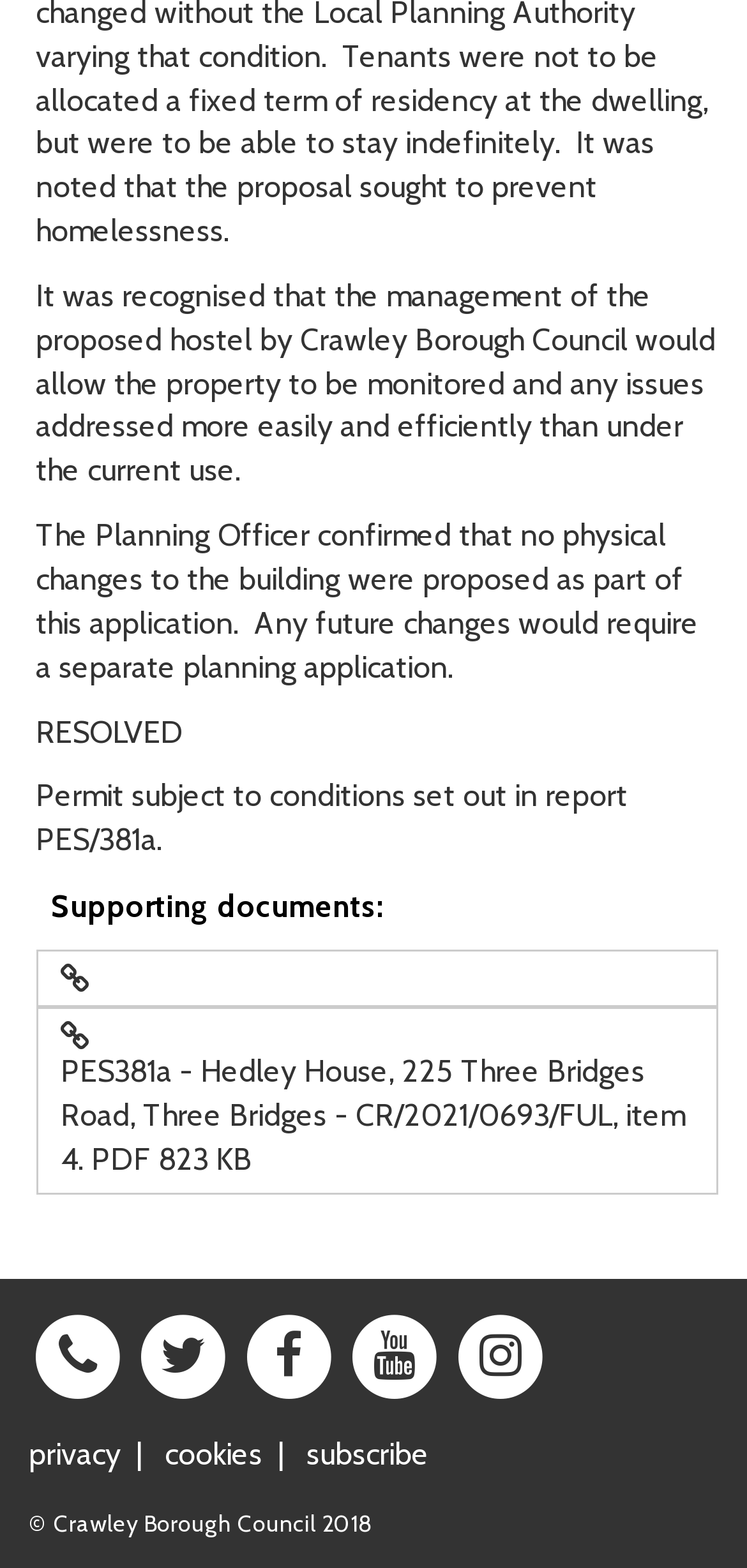Locate the UI element described by privacy and provide its bounding box coordinates. Use the format (top-left x, top-left y, bottom-right x, bottom-right y) with all values as floating point numbers between 0 and 1.

[0.038, 0.916, 0.162, 0.94]